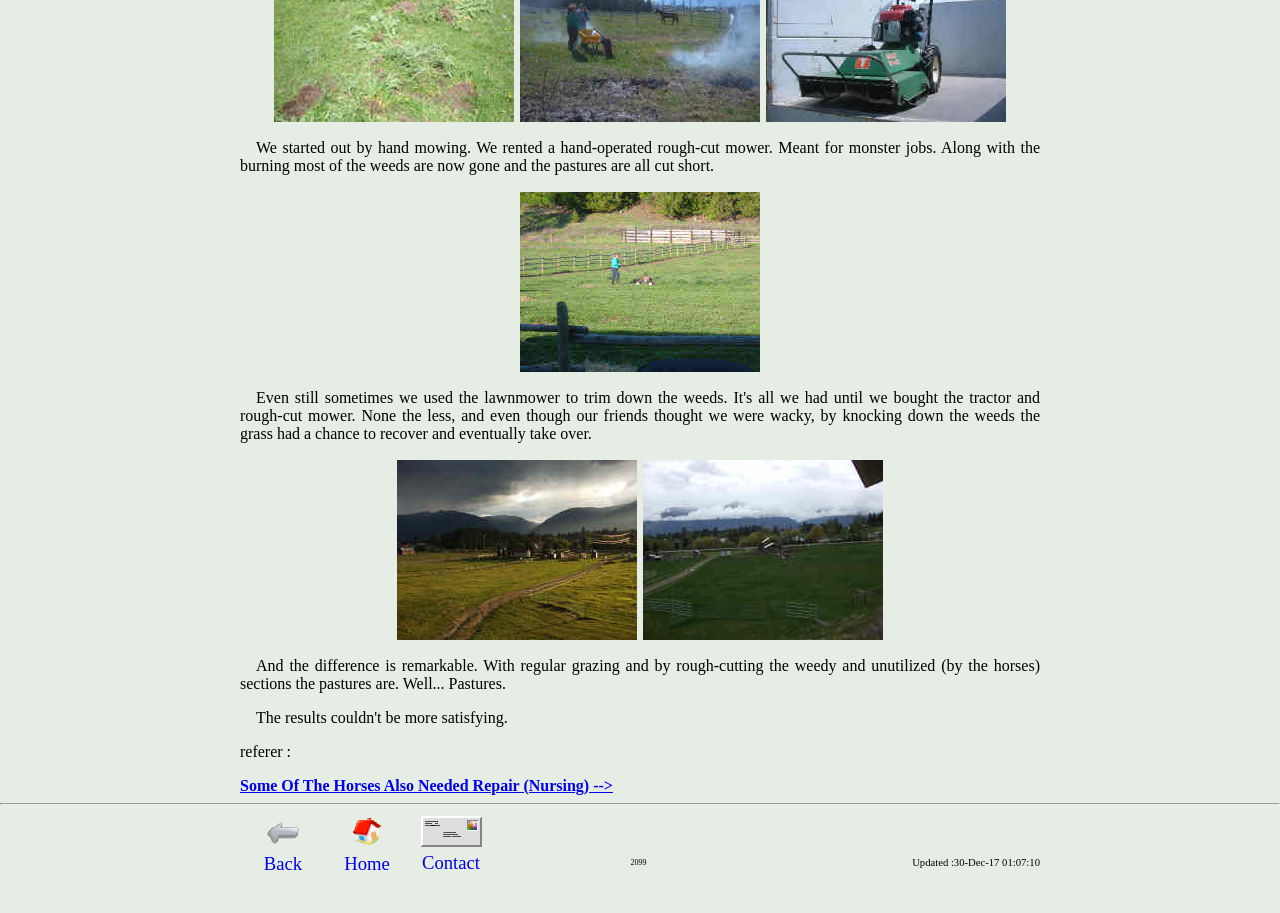What is the purpose of the rough-cut mower?
Using the image, answer in one word or phrase.

Cutting weeds